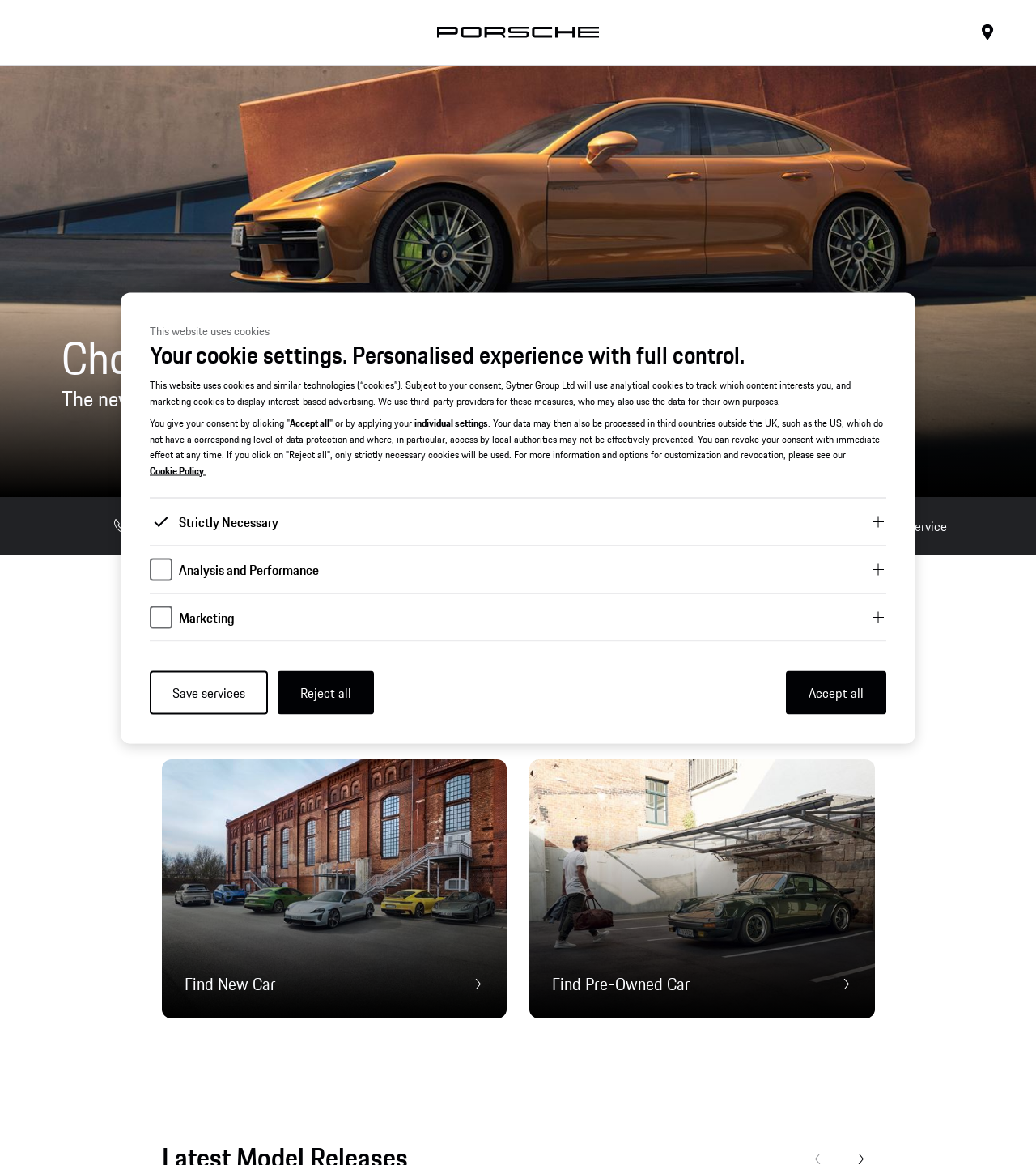Pinpoint the bounding box coordinates of the area that should be clicked to complete the following instruction: "Click the Expand button for essential cookies". The coordinates must be given as four float numbers between 0 and 1, i.e., [left, top, right, bottom].

[0.838, 0.44, 0.857, 0.456]